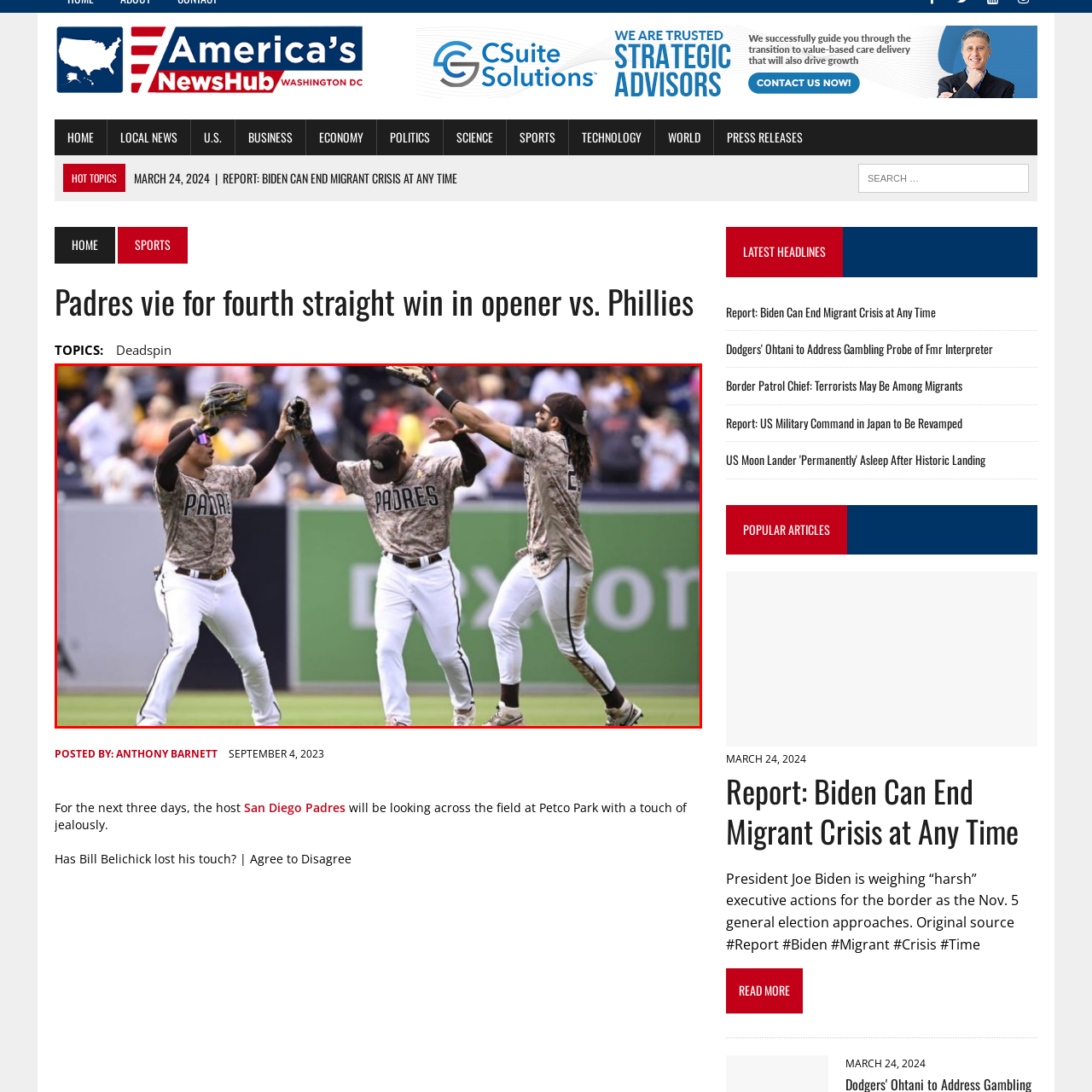Focus on the area highlighted by the red bounding box and give a thorough response to the following question, drawing from the image: What is the player on the left doing?

The player on the left is caught mid-action, showcasing a playful smile while raising his glove, which suggests a celebratory gesture.